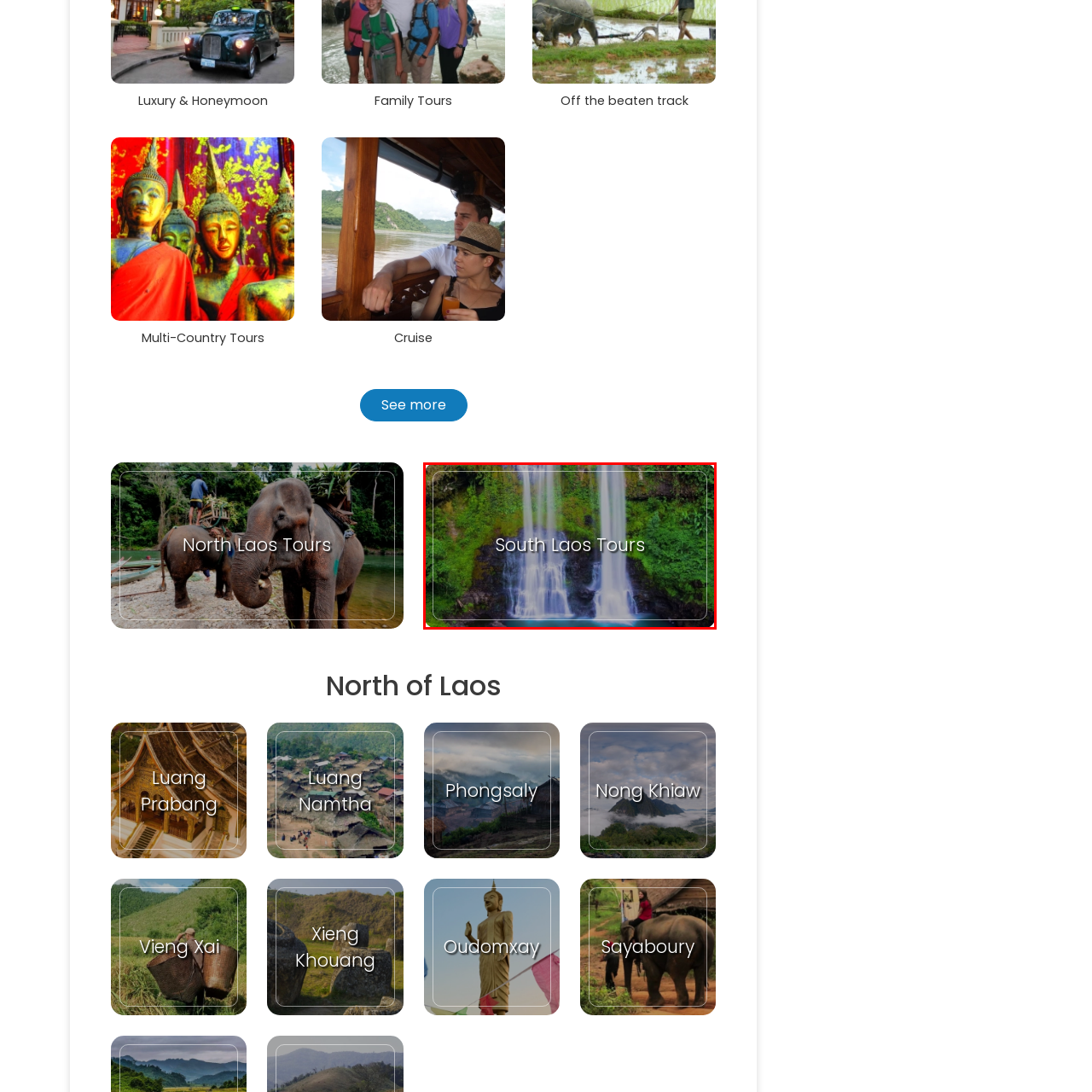What atmosphere is created by the vibrant vegetation surrounding the cascading water?
Observe the part of the image inside the red bounding box and answer the question concisely with one word or a short phrase.

Tranquil atmosphere